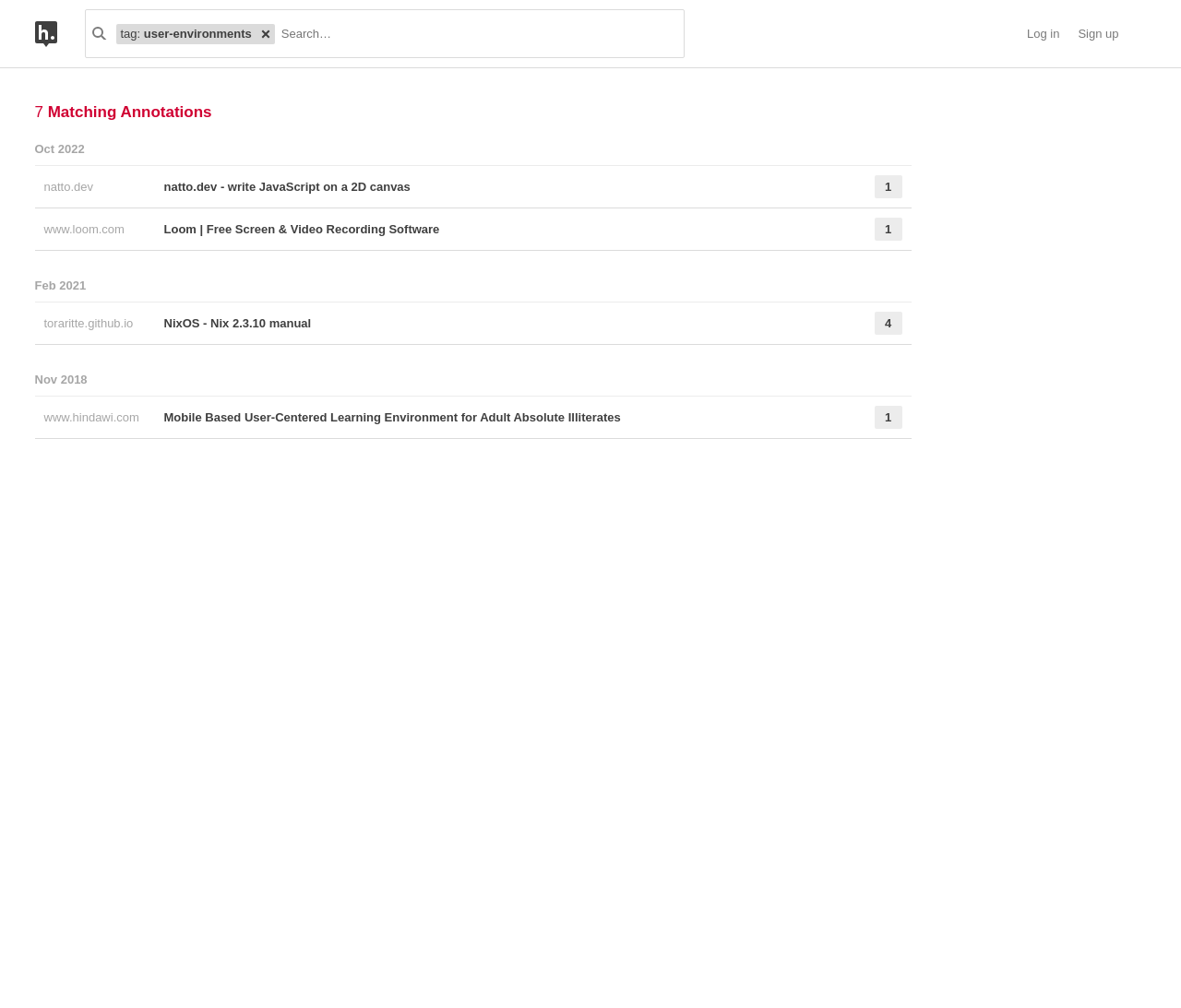Locate the UI element described as follows: "www.hindawi.com". Return the bounding box coordinates as four float numbers between 0 and 1 in the order [left, top, right, bottom].

[0.037, 0.407, 0.128, 0.421]